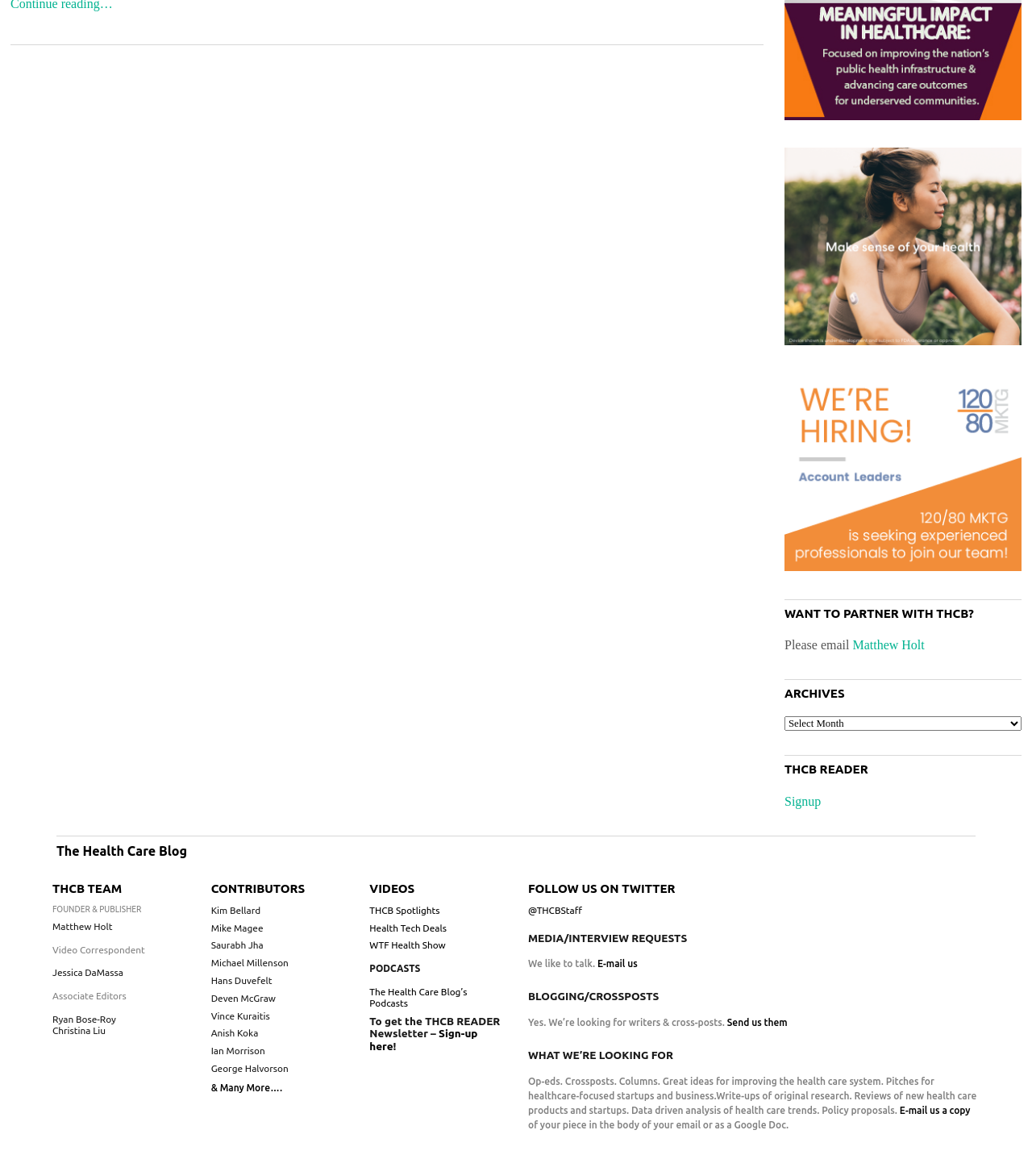Identify the bounding box of the UI component described as: "alt="Google"".

[0.76, 0.478, 0.99, 0.488]